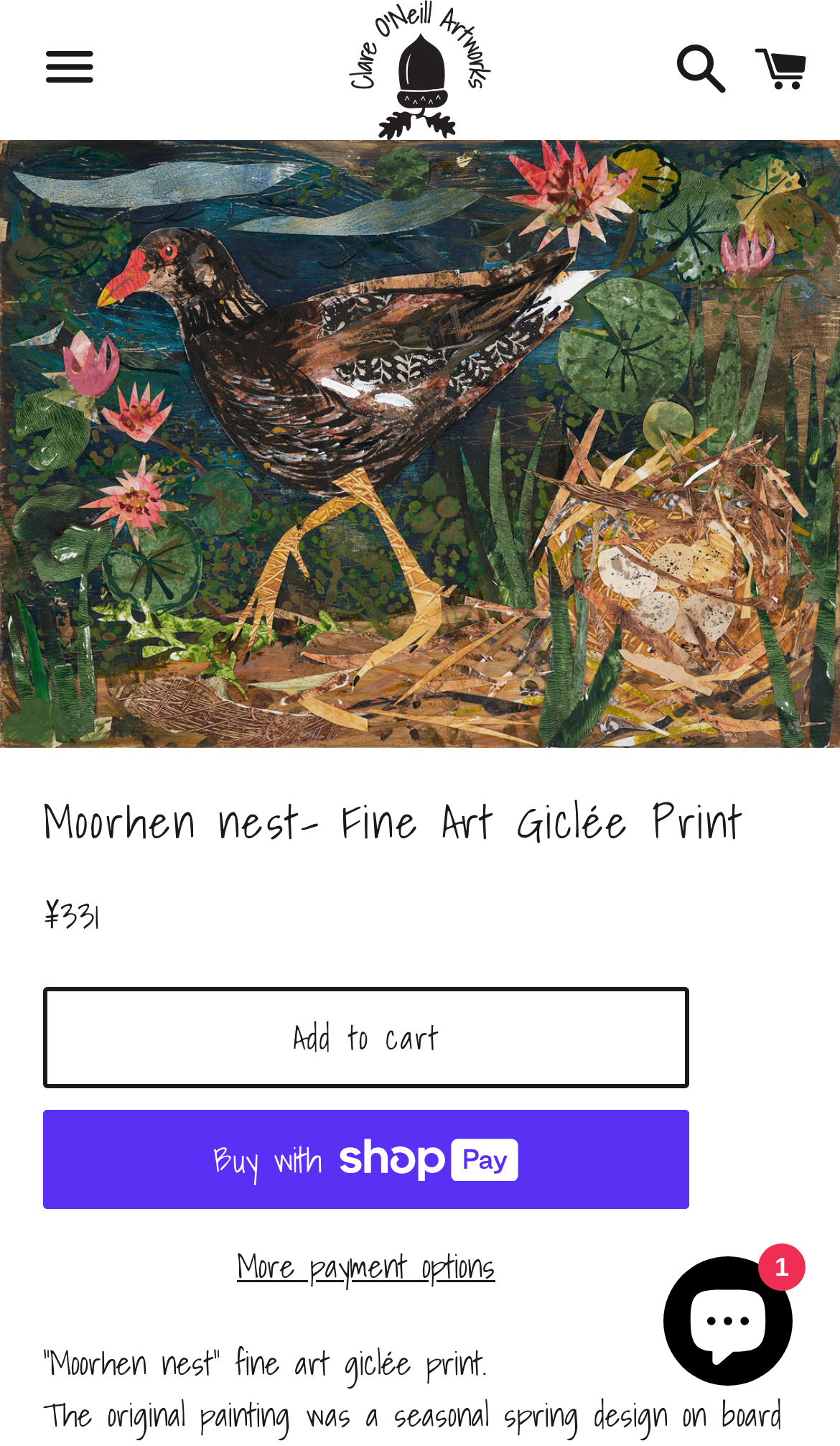Identify the bounding box for the UI element that is described as follows: "Buy now with ShopPayBuy with".

[0.051, 0.767, 0.821, 0.836]